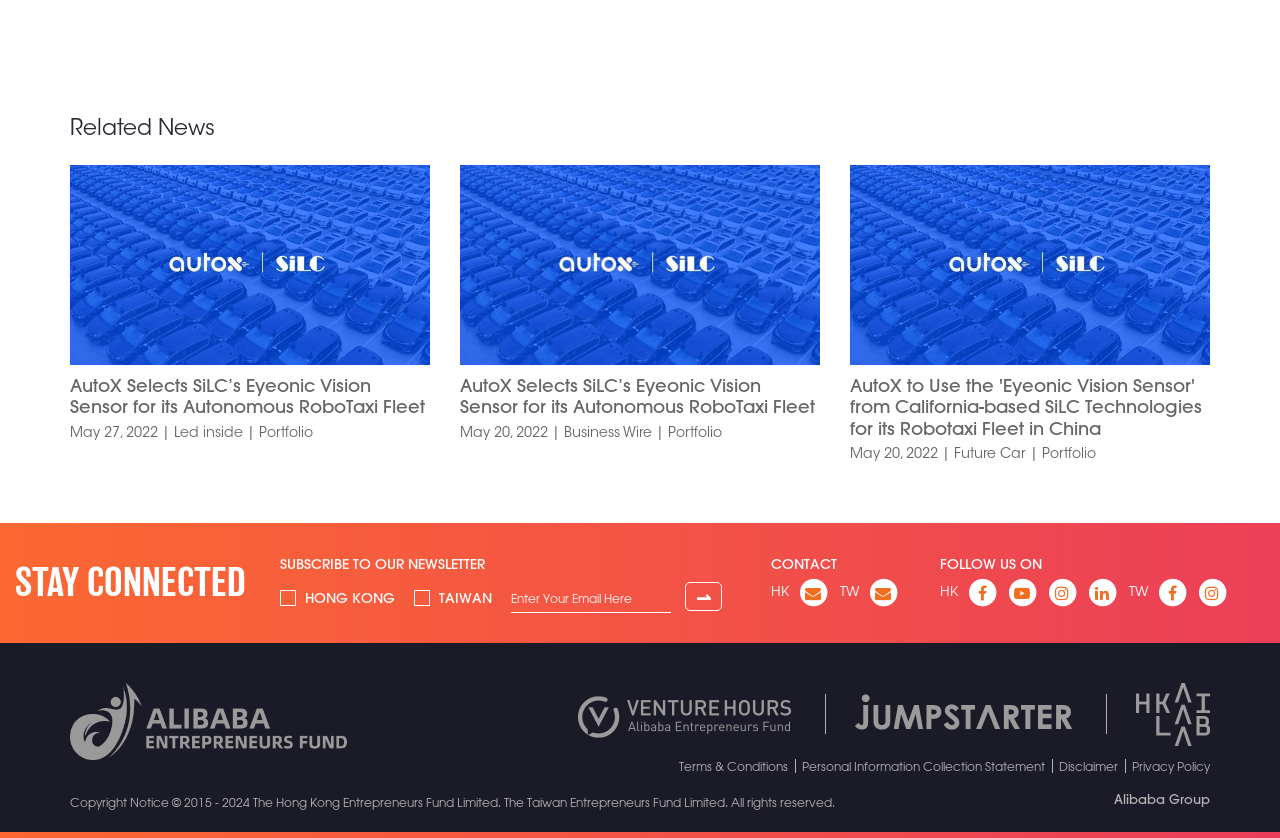What is the copyright notice at the bottom of the page?
Based on the image, respond with a single word or phrase.

2015-2024 The Hong Kong Entrepreneurs Fund Limited